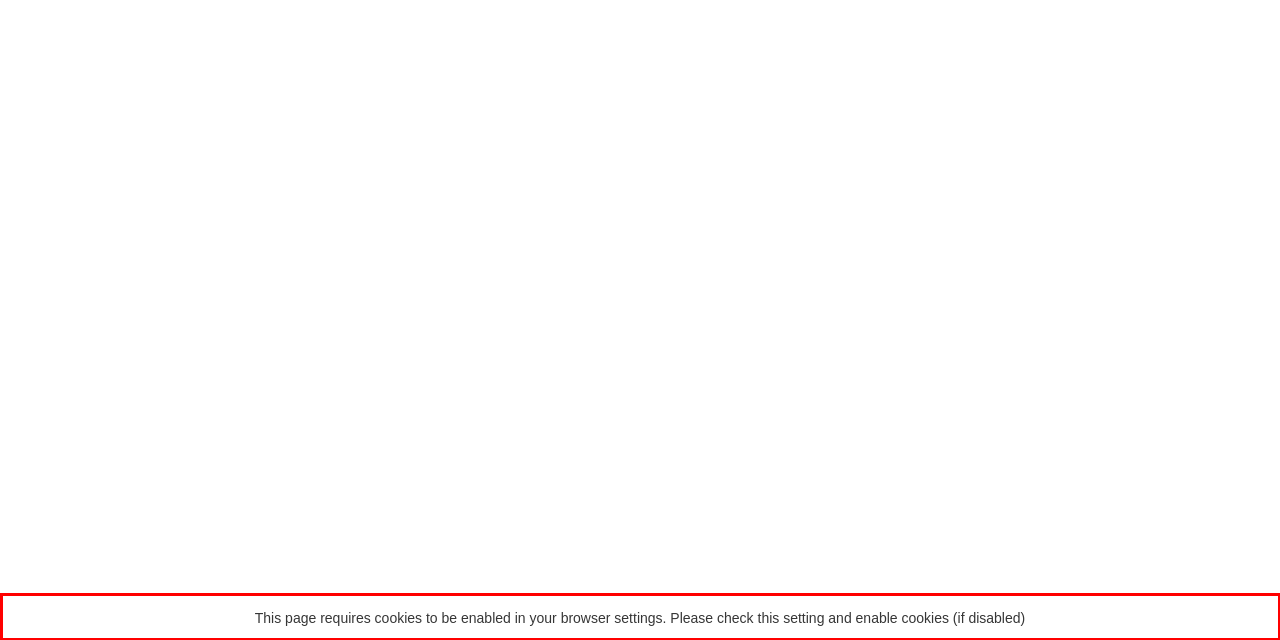You have a screenshot of a webpage where a UI element is enclosed in a red rectangle. Perform OCR to capture the text inside this red rectangle.

This page requires cookies to be enabled in your browser settings. Please check this setting and enable cookies (if disabled)